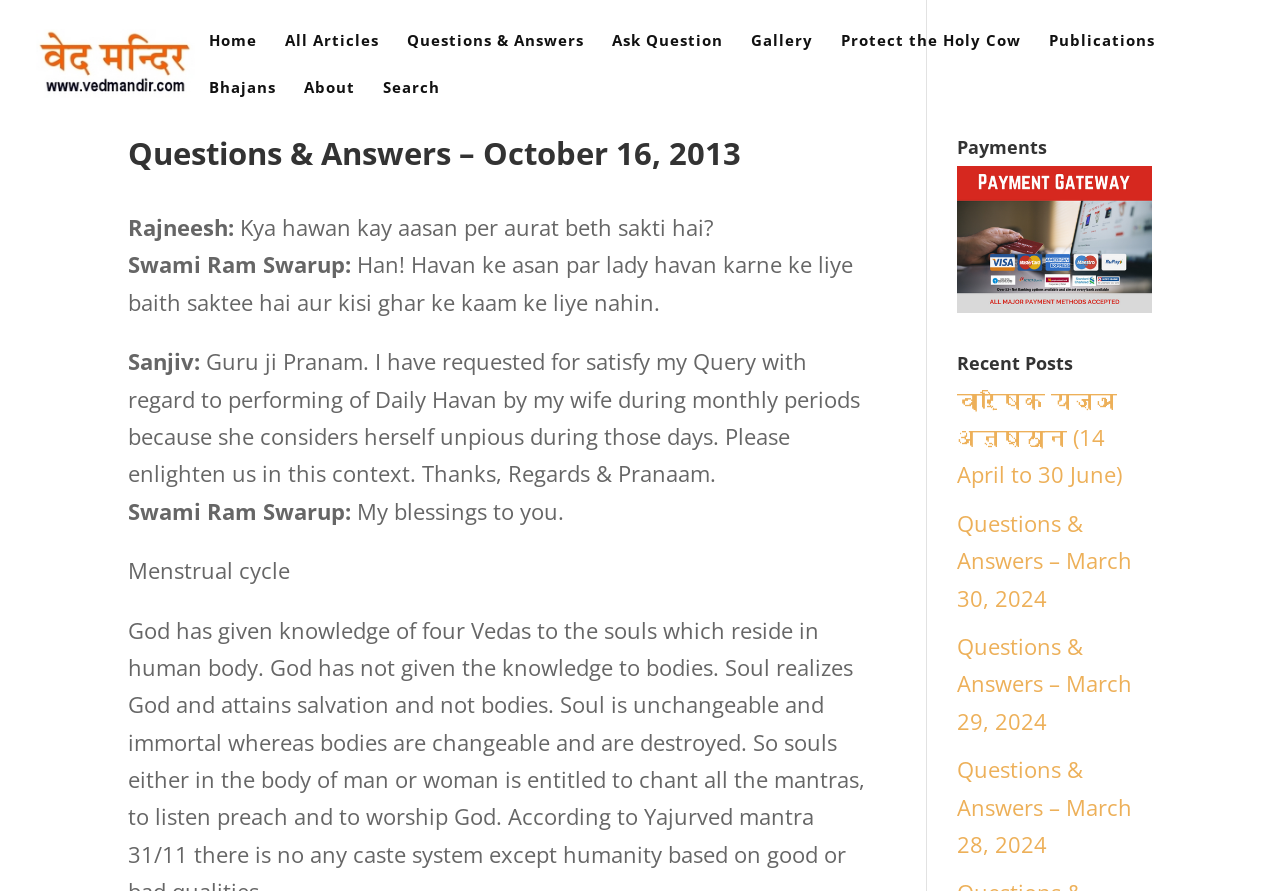Using the element description: "Bhajans", determine the bounding box coordinates. The coordinates should be in the format [left, top, right, bottom], with values between 0 and 1.

[0.163, 0.09, 0.216, 0.143]